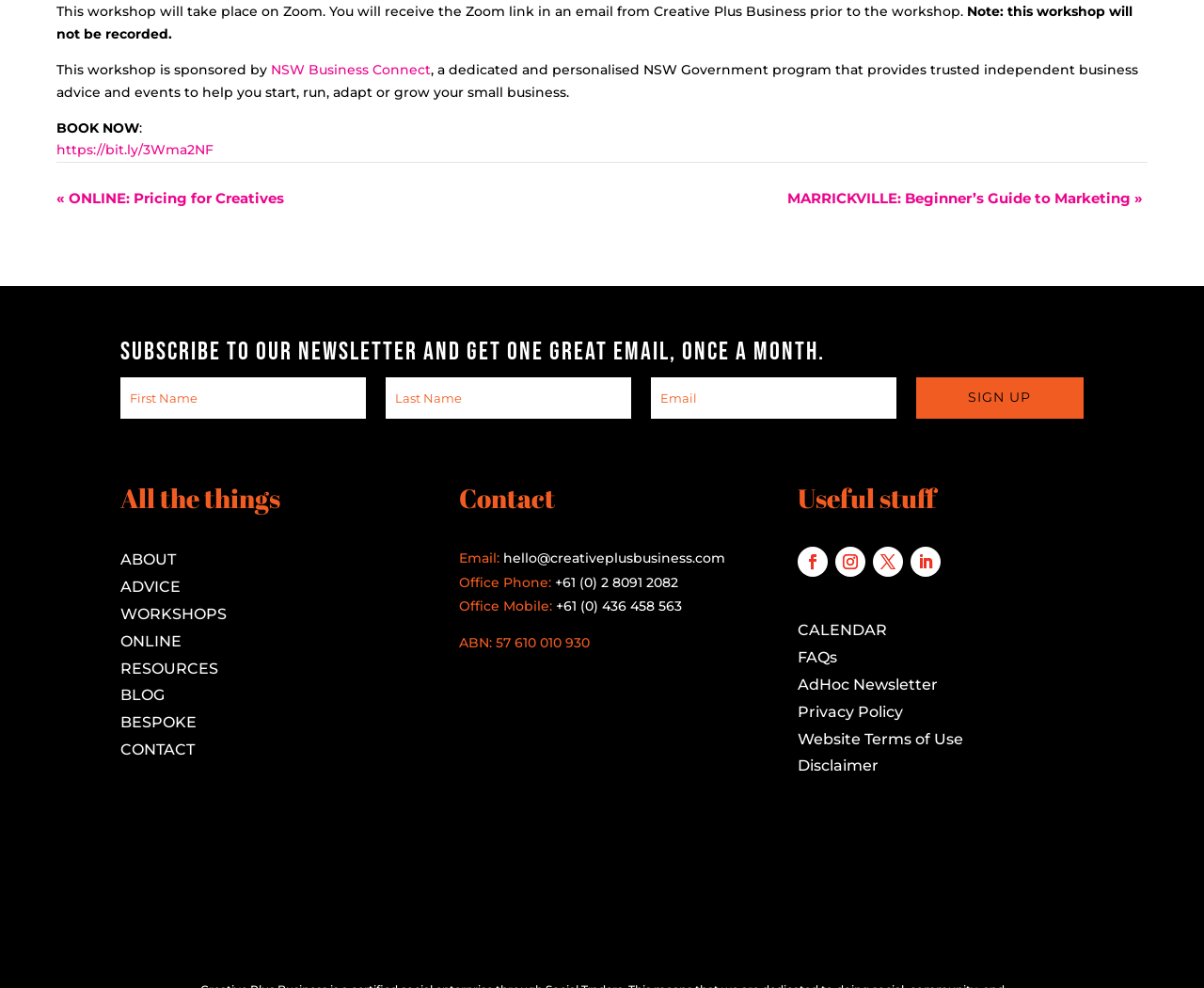Find and indicate the bounding box coordinates of the region you should select to follow the given instruction: "Learn about the team".

None